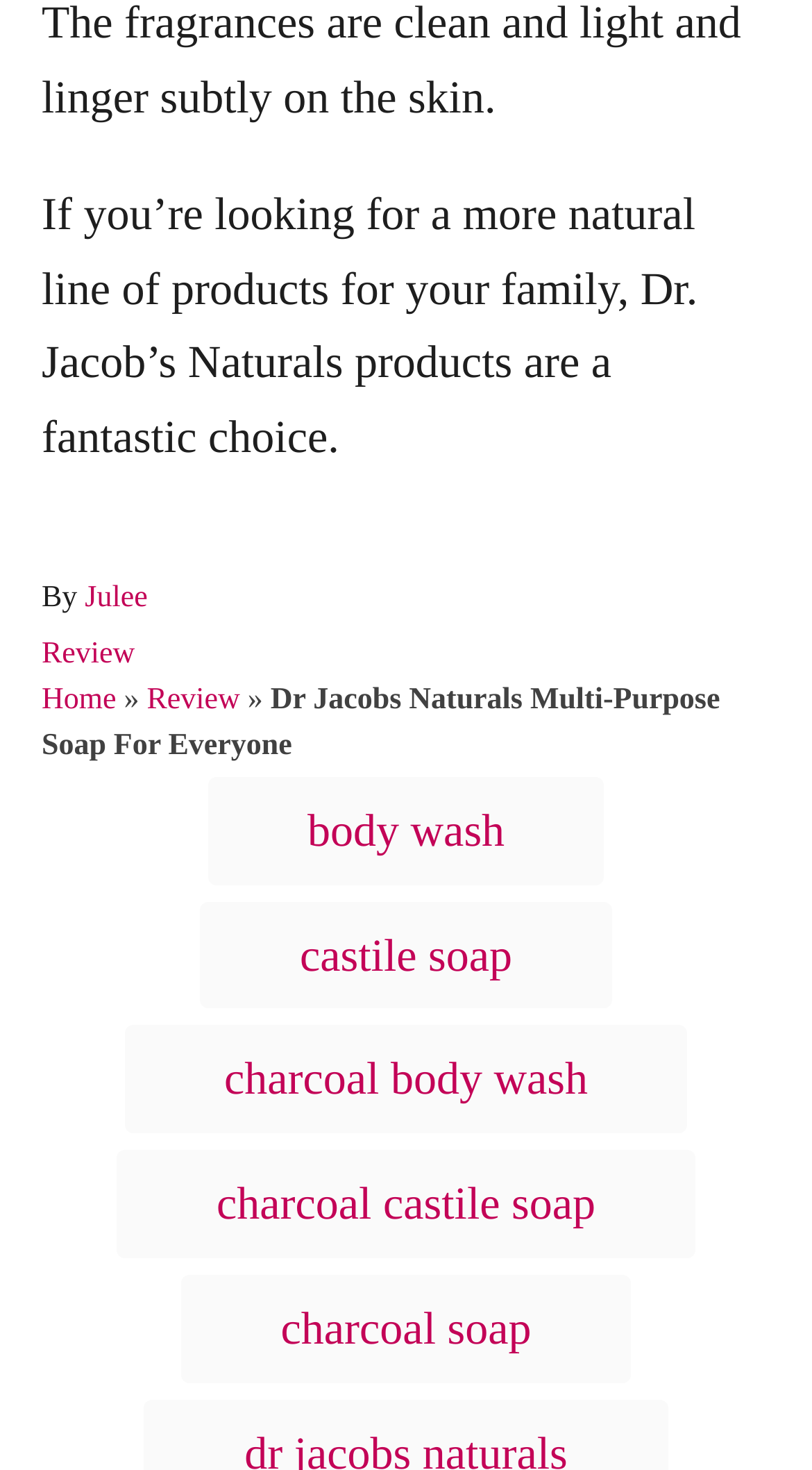What is the name of the product reviewed?
Please ensure your answer to the question is detailed and covers all necessary aspects.

The product name can be found in the StaticText element with the text 'Dr Jacobs Naturals Multi-Purpose Soap For Everyone' which is located at the top of the webpage.